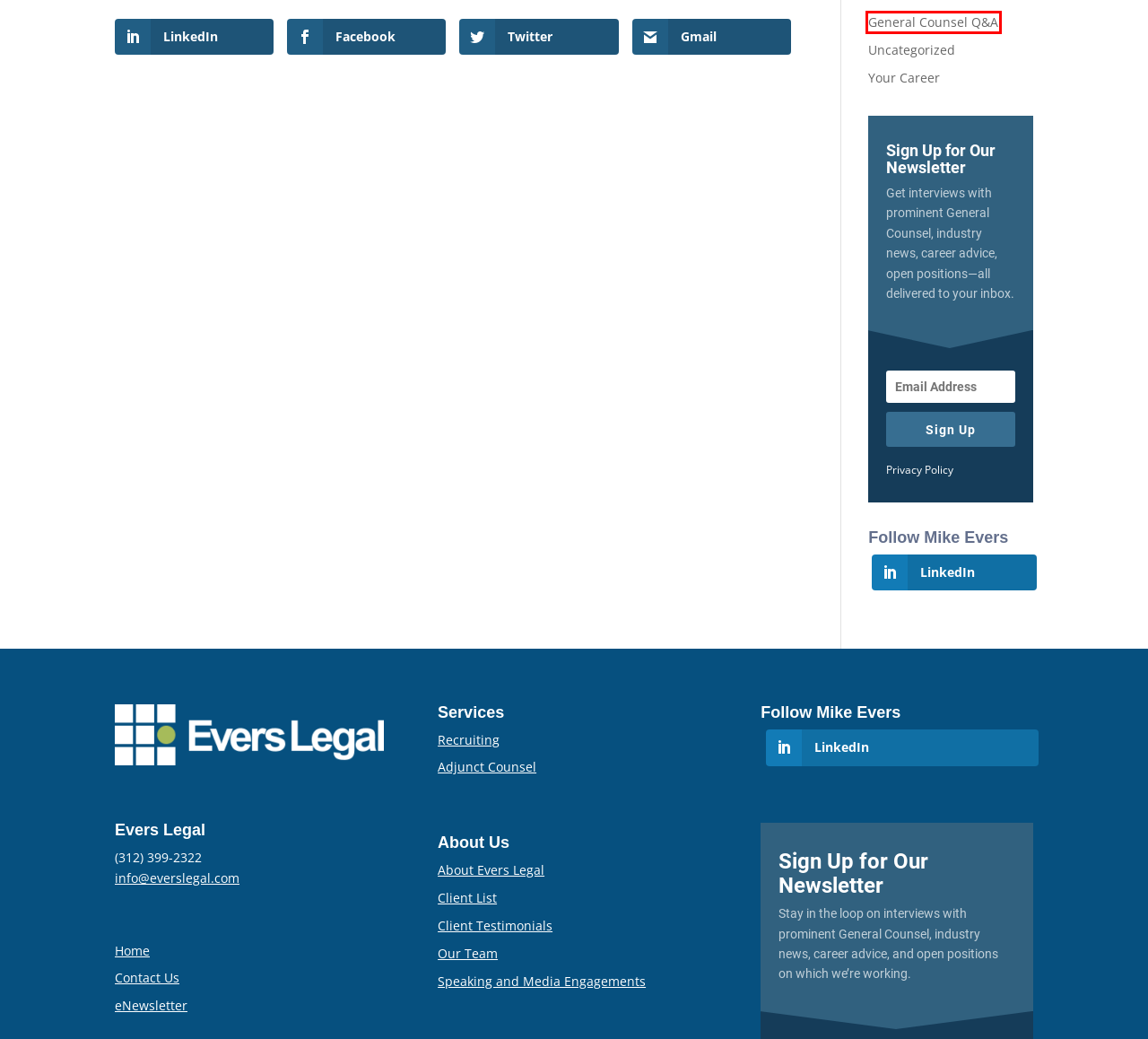Consider the screenshot of a webpage with a red bounding box around an element. Select the webpage description that best corresponds to the new page after clicking the element inside the red bounding box. Here are the candidates:
A. Culture Fit Archives - Evers Legal
B. The Premier Law Firm Alternative | Evers Legal
C. Attorney Career Center | Legal Career Roundtables | Evers Legal
D. Evers Legal Recruiting Team | Experienced Legal Recruiters General Counsel Placement Nationwide
E. Your Career Archives - Evers Legal
F. Testimonials | Evers Legal | Nationwide Attorney Placement
G. Testimonials | Evers Legal | Nationwide Attorney Placement and Staffing
H. General Counsel Q&A Archives - Evers Legal

H